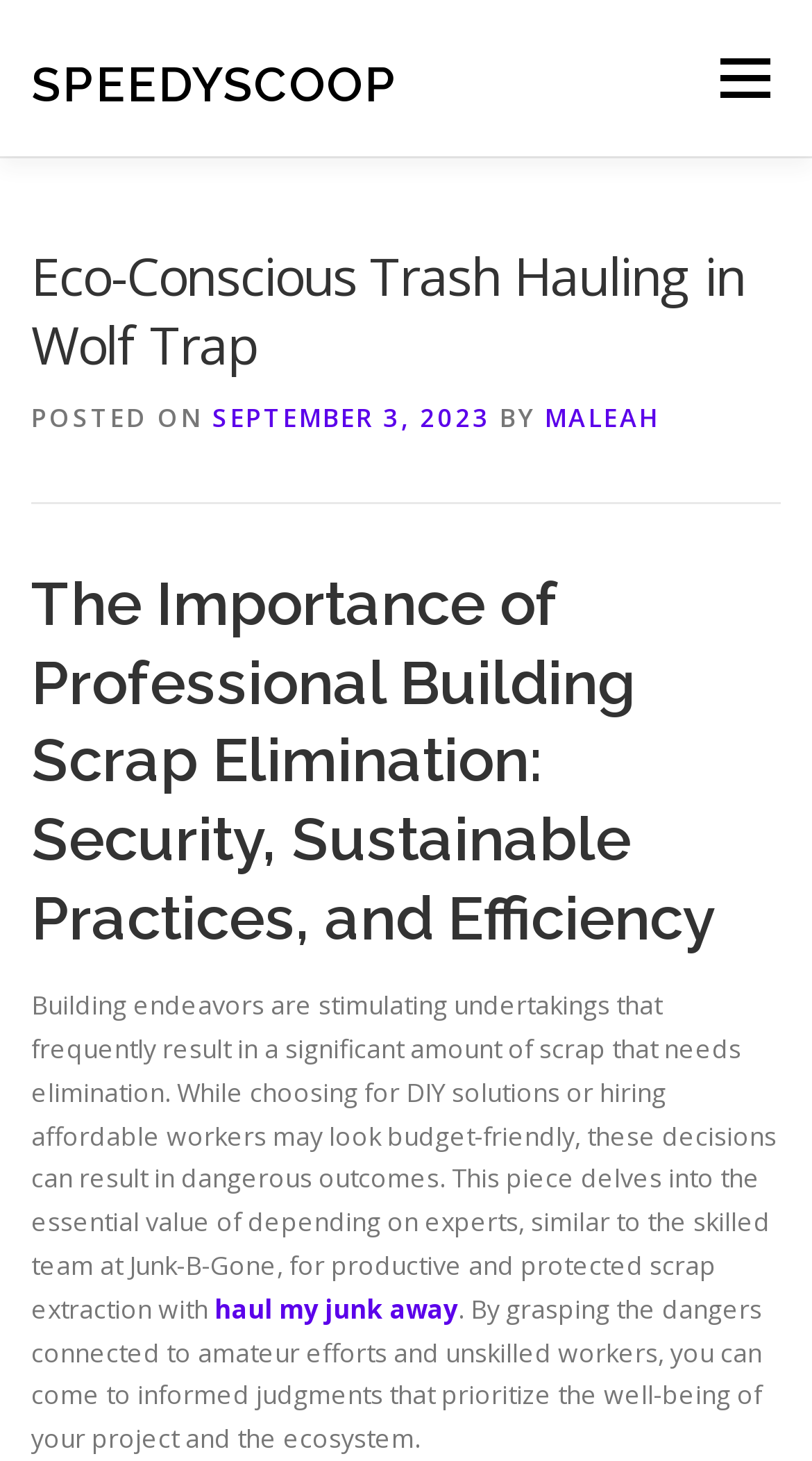Identify the bounding box for the UI element described as: "haul my junk away". Ensure the coordinates are four float numbers between 0 and 1, formatted as [left, top, right, bottom].

[0.264, 0.884, 0.564, 0.908]